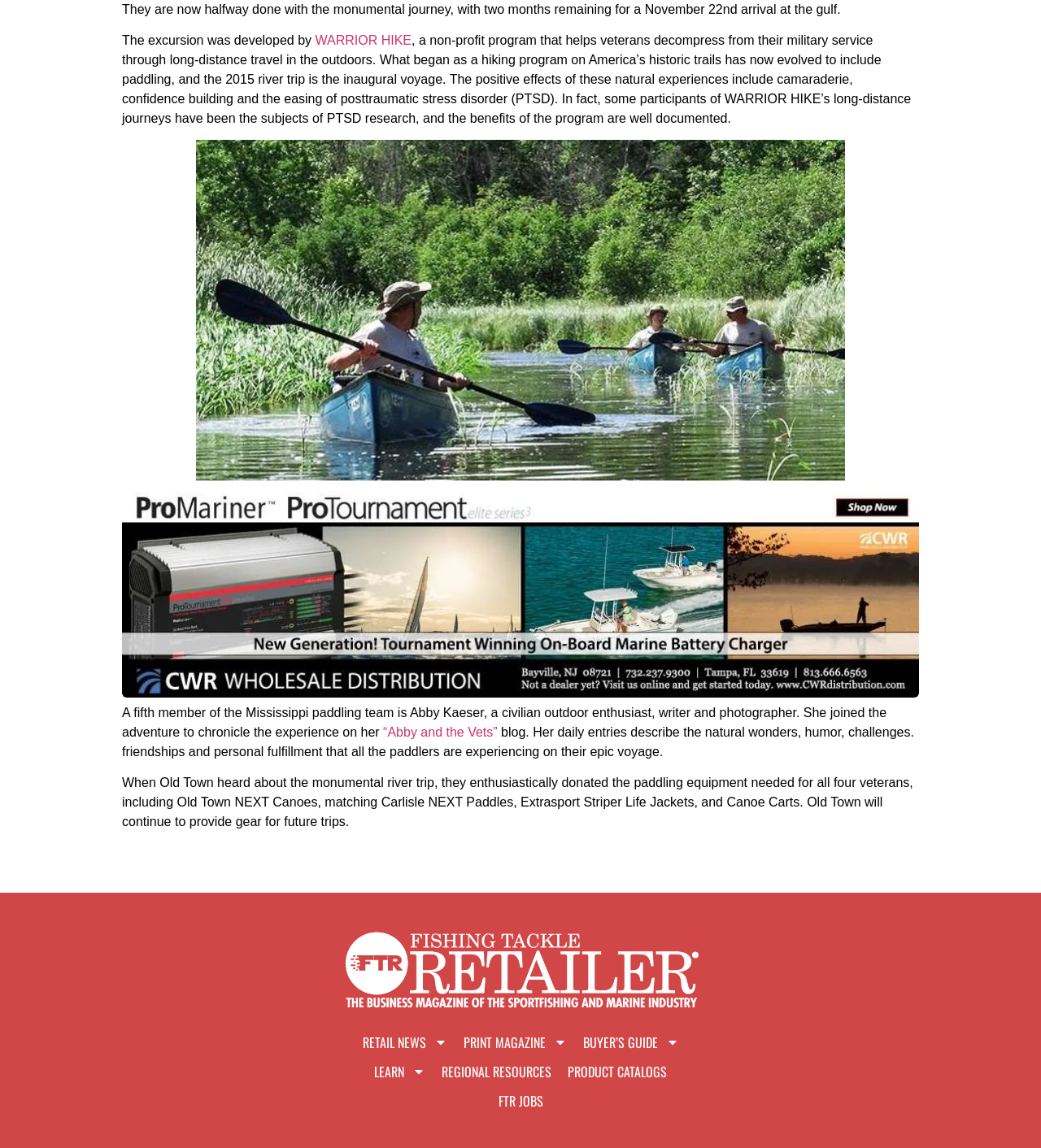Pinpoint the bounding box coordinates of the clickable area necessary to execute the following instruction: "Learn more about RETAIL NEWS". The coordinates should be given as four float numbers between 0 and 1, namely [left, top, right, bottom].

[0.34, 0.895, 0.437, 0.92]